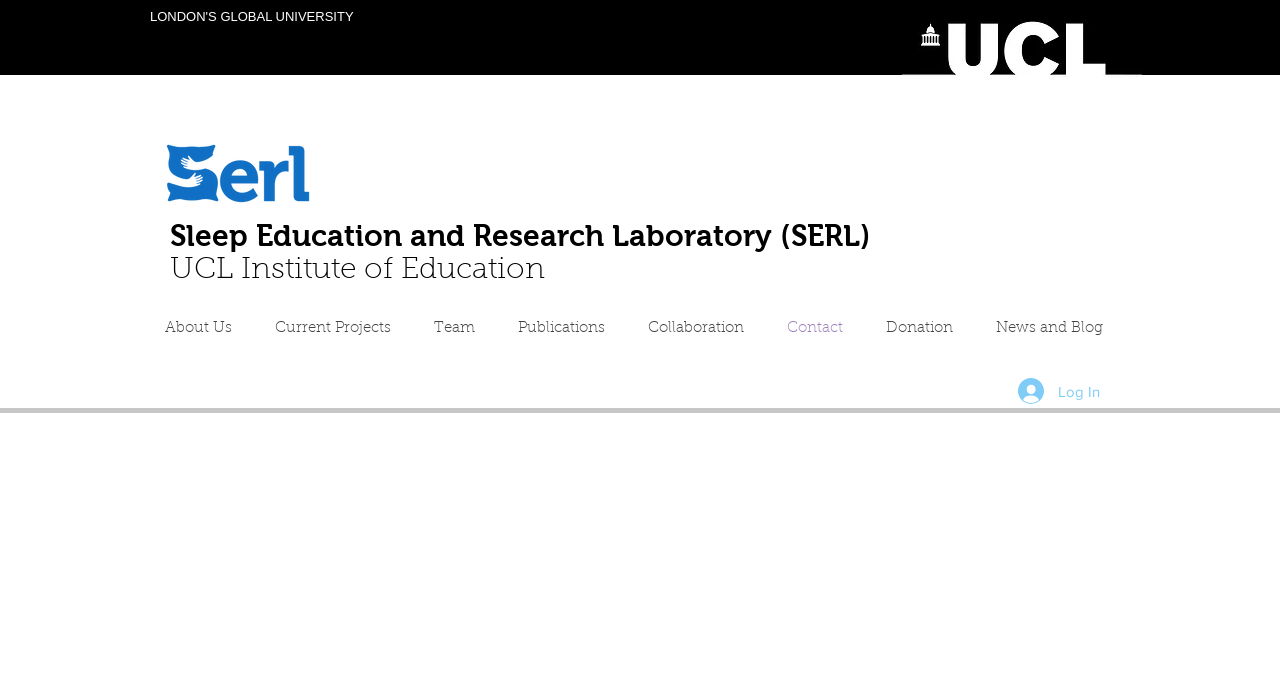Locate the bounding box coordinates of the segment that needs to be clicked to meet this instruction: "Click the Sleep Education and Research Laboratory link".

[0.133, 0.324, 0.68, 0.371]